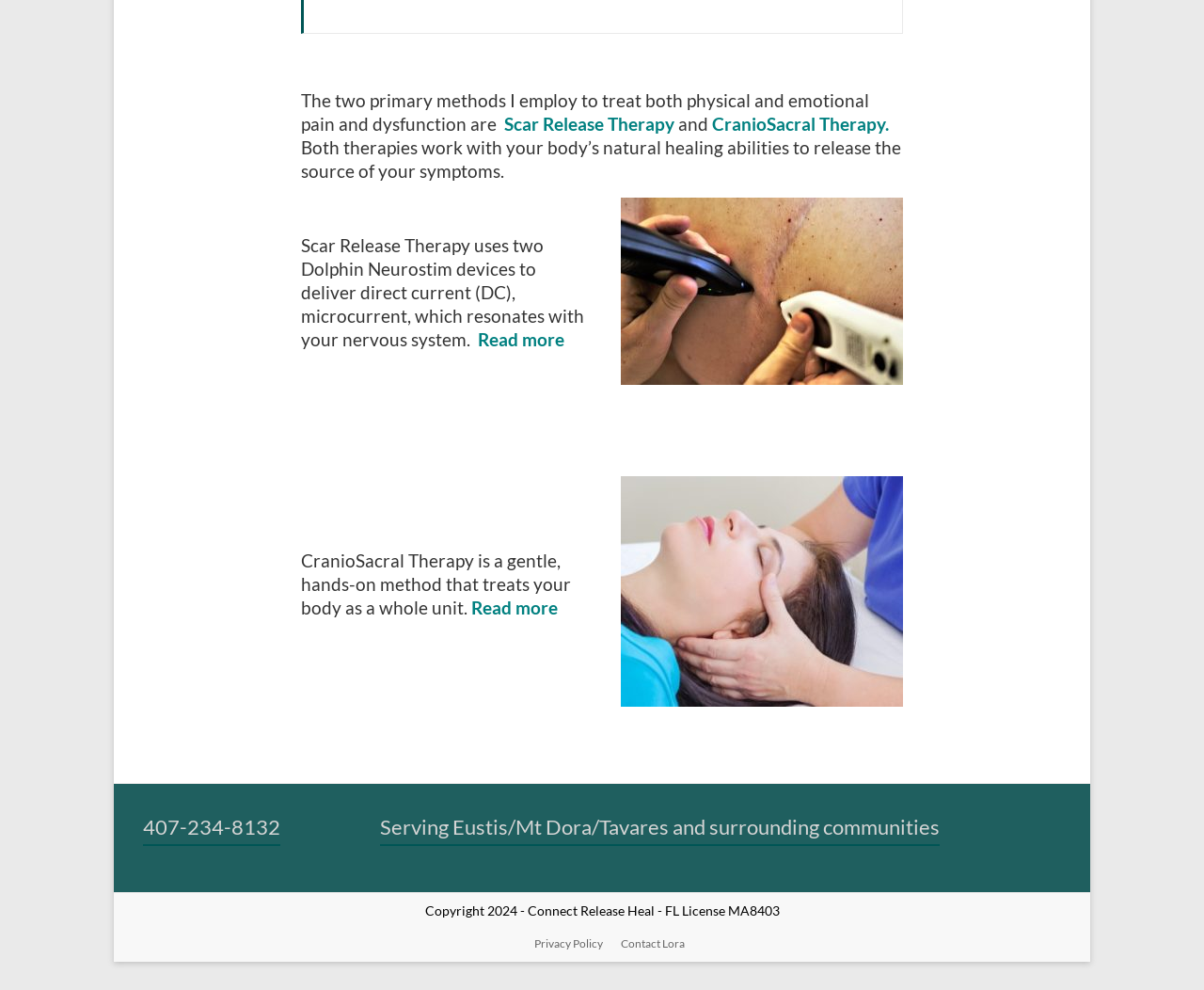Locate the UI element that matches the description Connect Release Heal in the webpage screenshot. Return the bounding box coordinates in the format (top-left x, top-left y, bottom-right x, bottom-right y), with values ranging from 0 to 1.

[0.438, 0.912, 0.543, 0.928]